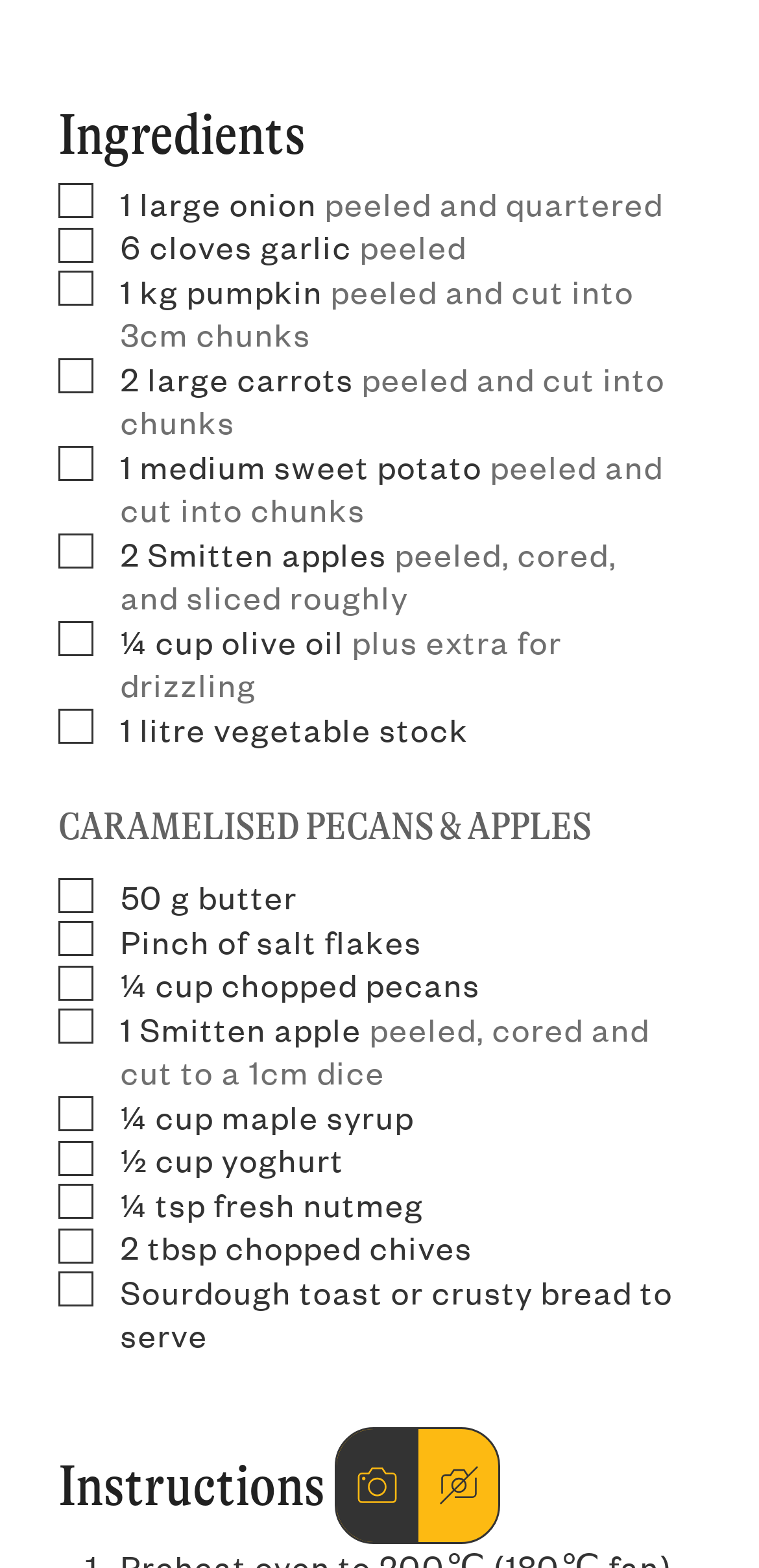What is the last ingredient listed under 'CARAMELISED PECANS & APPLES'?
Give a detailed explanation using the information visible in the image.

I scrolled down to the 'CARAMELISED PECANS & APPLES' section and found the last checkbox element, which describes 'Sourdough toast or crusty bread to serve'.